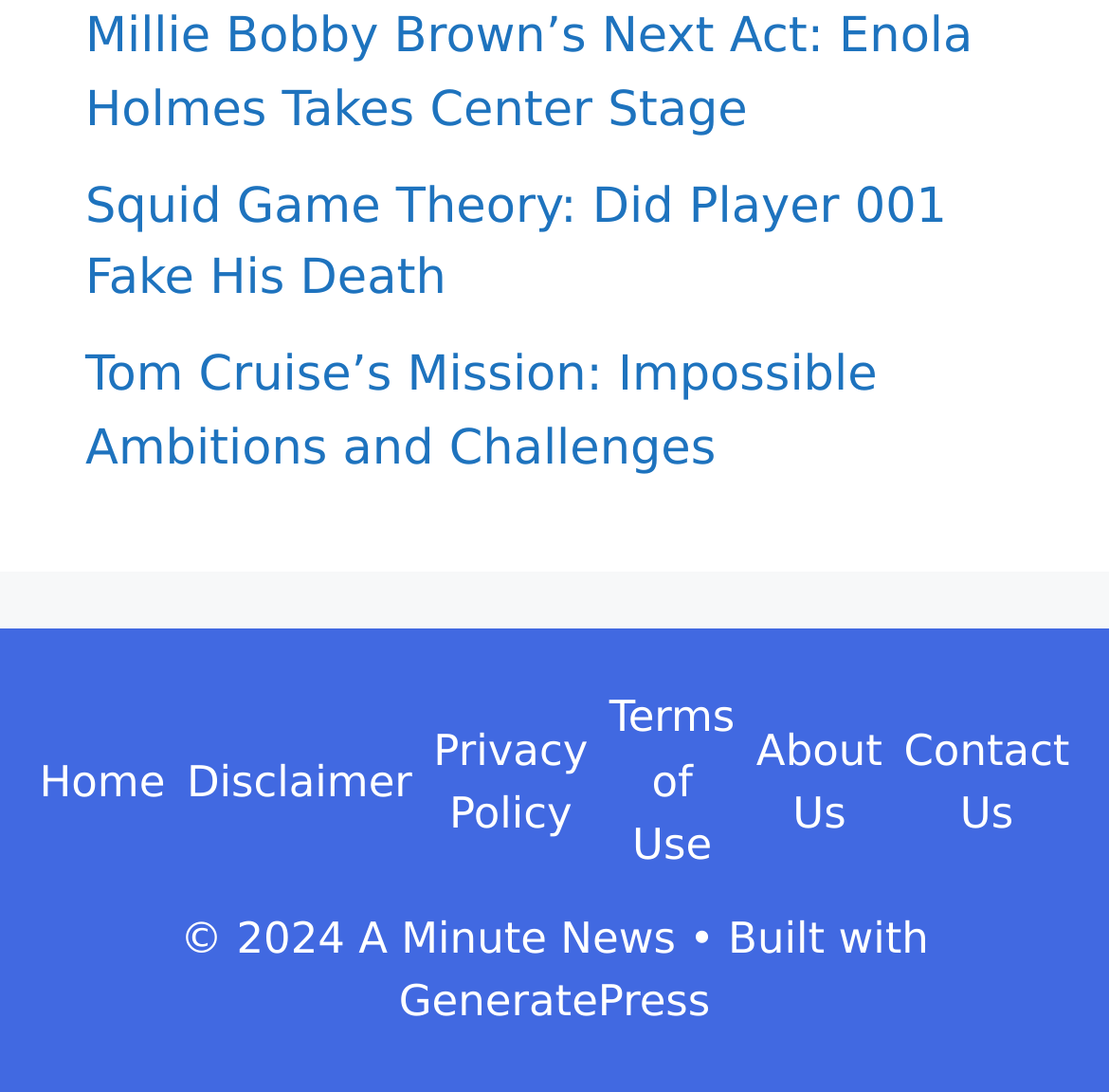Based on the provided description, "Contact Us", find the bounding box of the corresponding UI element in the screenshot.

[0.815, 0.663, 0.965, 0.768]